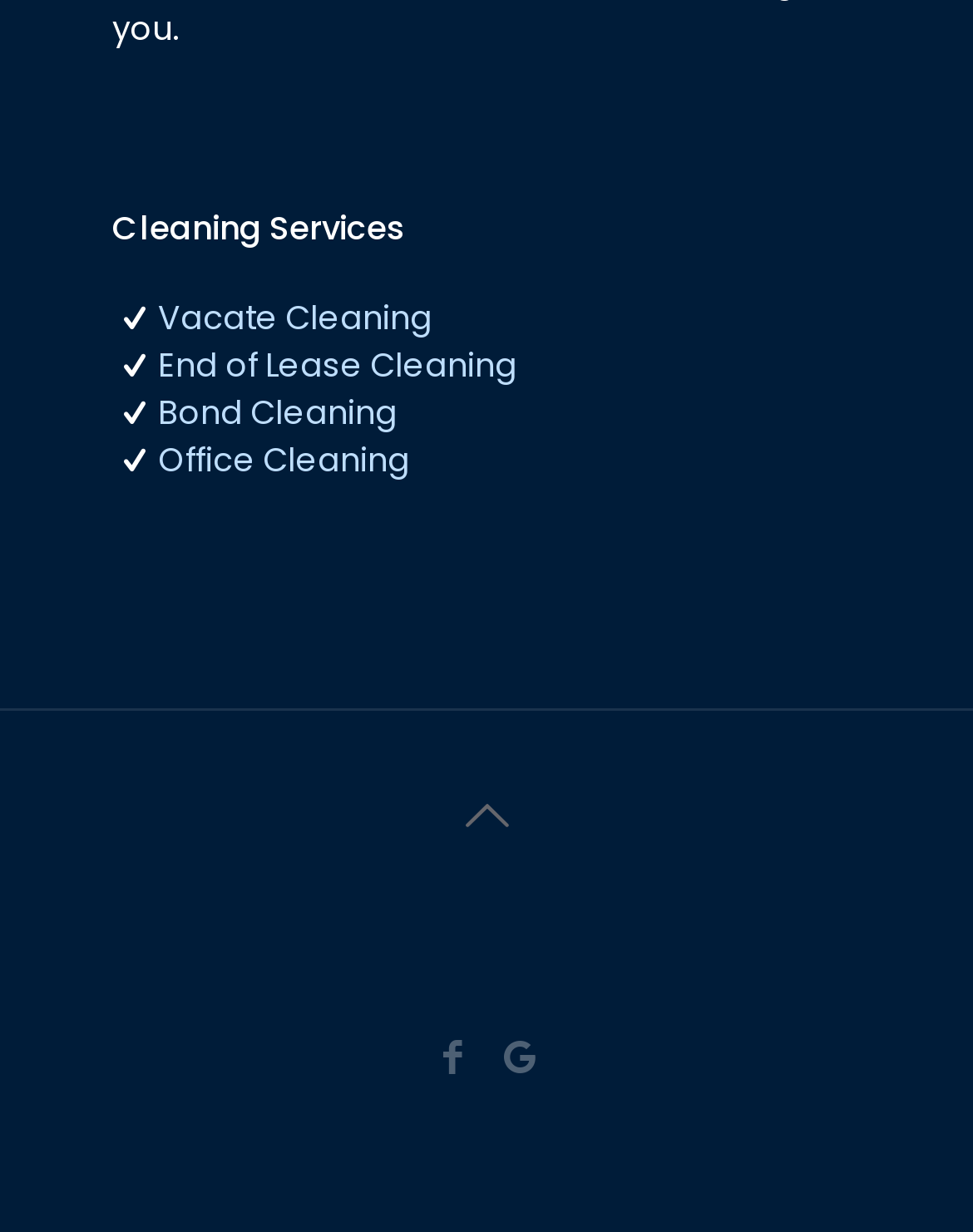How many social media icons are there?
Could you answer the question in a detailed manner, providing as much information as possible?

I found two social media icons: 'Facebook icon' and 'Google Business Profile icon'.